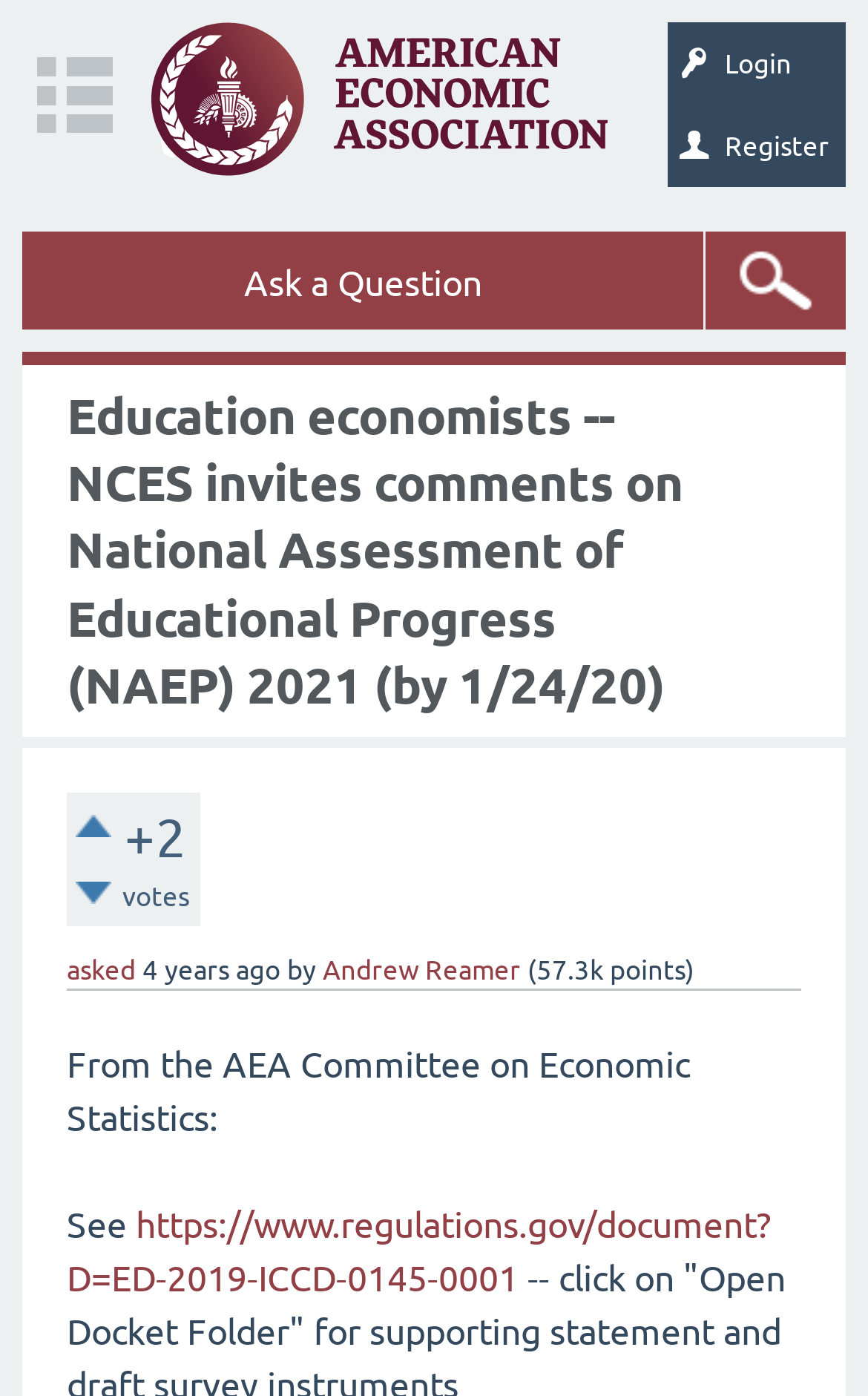Can you provide the bounding box coordinates for the element that should be clicked to implement the instruction: "View the report card"?

[0.077, 0.86, 0.887, 0.93]